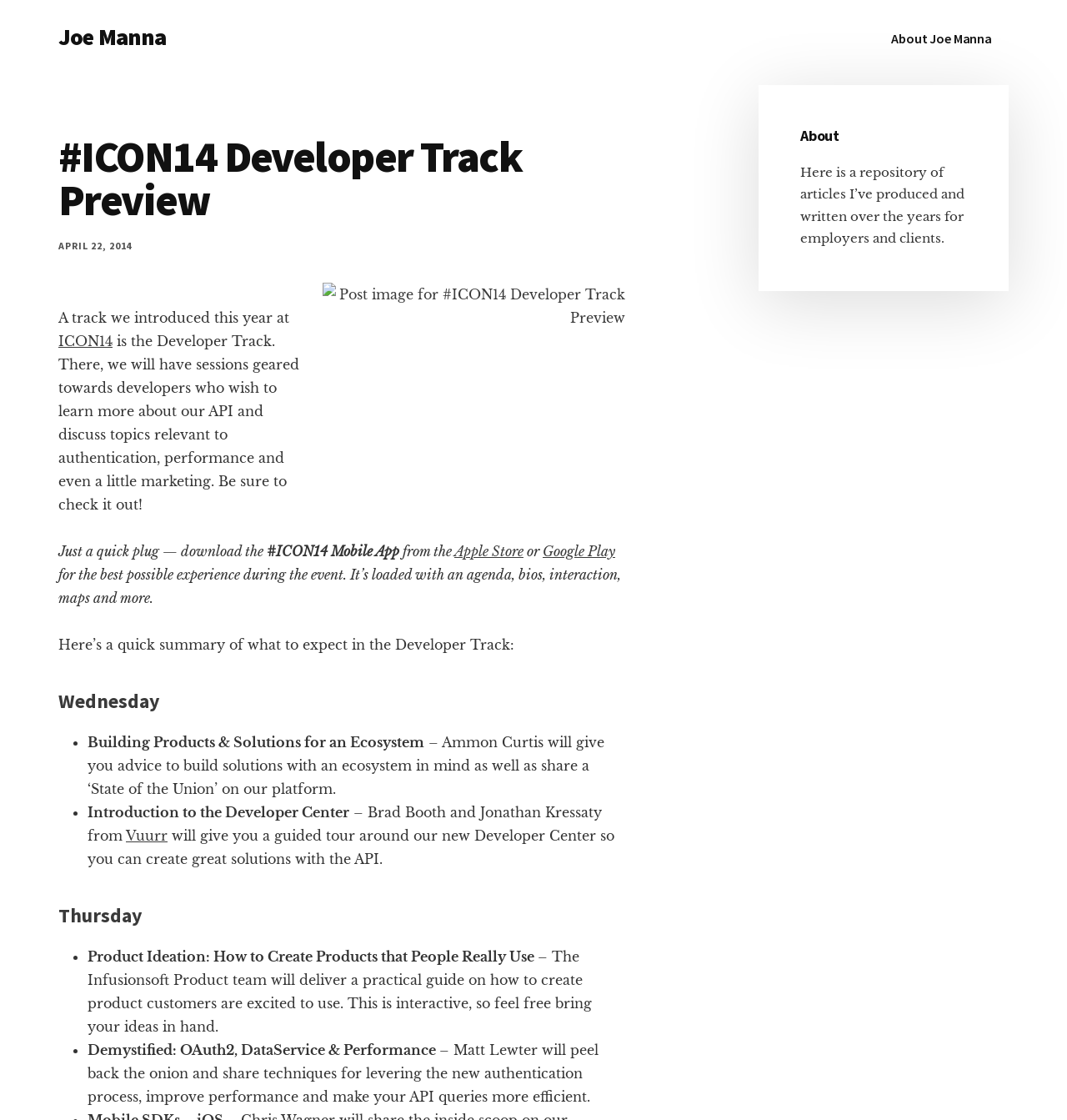Create an elaborate caption for the webpage.

This webpage is about the ICON14 Developer Track Preview by Joe Manna. At the top, there are two links to skip to main content and primary sidebar. Below them, there is a link to Joe Manna's profile and a text stating that the content is authored by him. 

On the left side, there is a main navigation menu with a single item, "About Joe Manna". Below the navigation menu, there is a header section with the title "#ICON14 Developer Track Preview" and a time stamp "APRIL 22, 2014". Next to the title, there is a post image. 

The main content of the page is divided into several sections. The first section introduces the Developer Track at ICON14, which is geared towards developers who wish to learn more about the API and discuss topics relevant to authentication, performance, and marketing. There is also a plug to download the ICON14 Mobile App from the Apple Store or Google Play.

The next section provides a summary of what to expect in the Developer Track. It is divided into two days, Wednesday and Thursday. On Wednesday, there are two sessions: "Building Products & Solutions for an Ecosystem" and "Introduction to the Developer Center". On Thursday, there are two sessions: "Product Ideation: How to Create Products that People Really Use" and "Demystified: OAuth2, DataService & Performance". Each session has a brief description of what to expect.

On the right side, there is a primary sidebar with a heading "About" and a text stating that it is a repository of articles written by Joe Manna over the years for employers and clients.